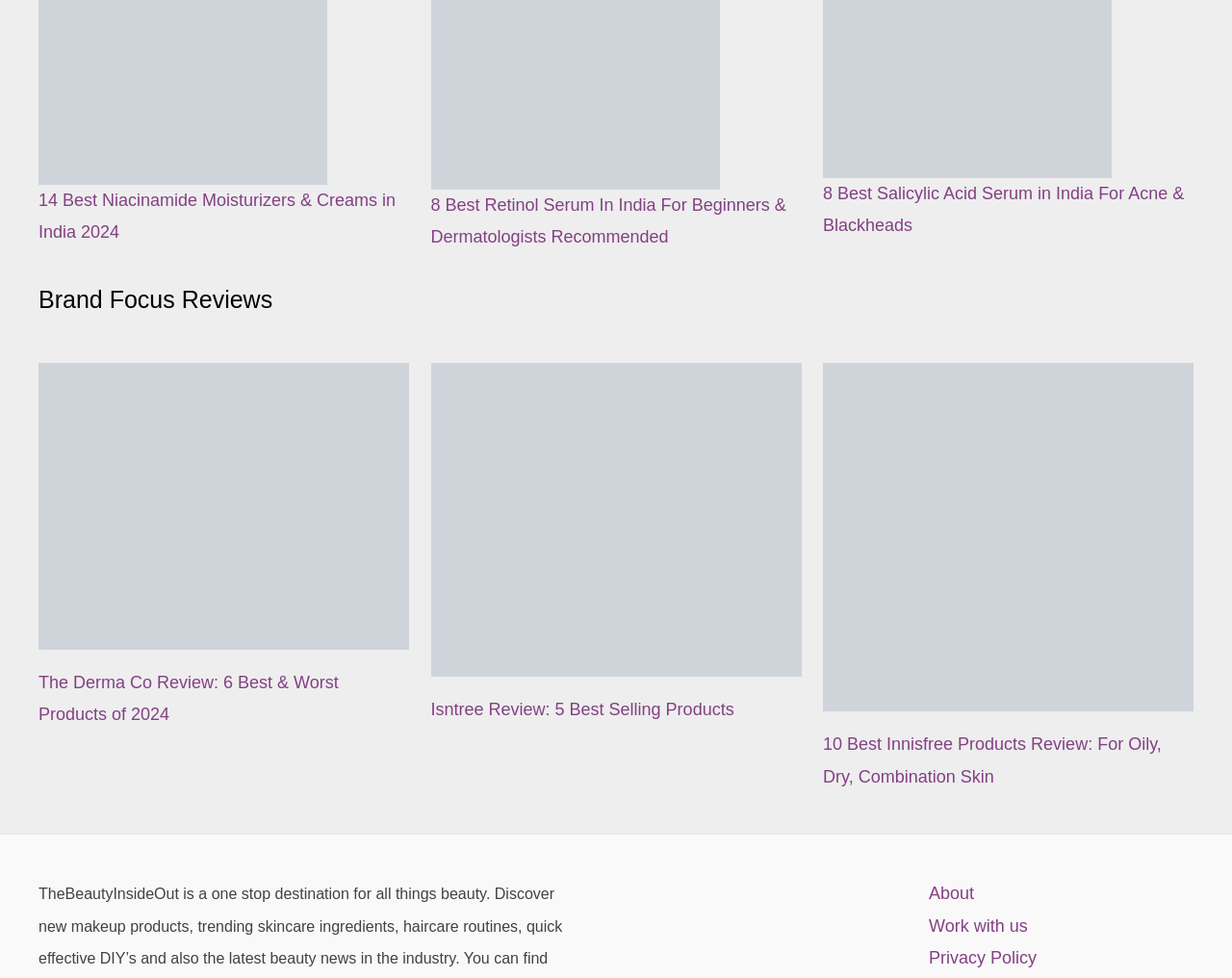Please answer the following question using a single word or phrase: 
What is the topic of the first link?

Niacinamide Moisturizers